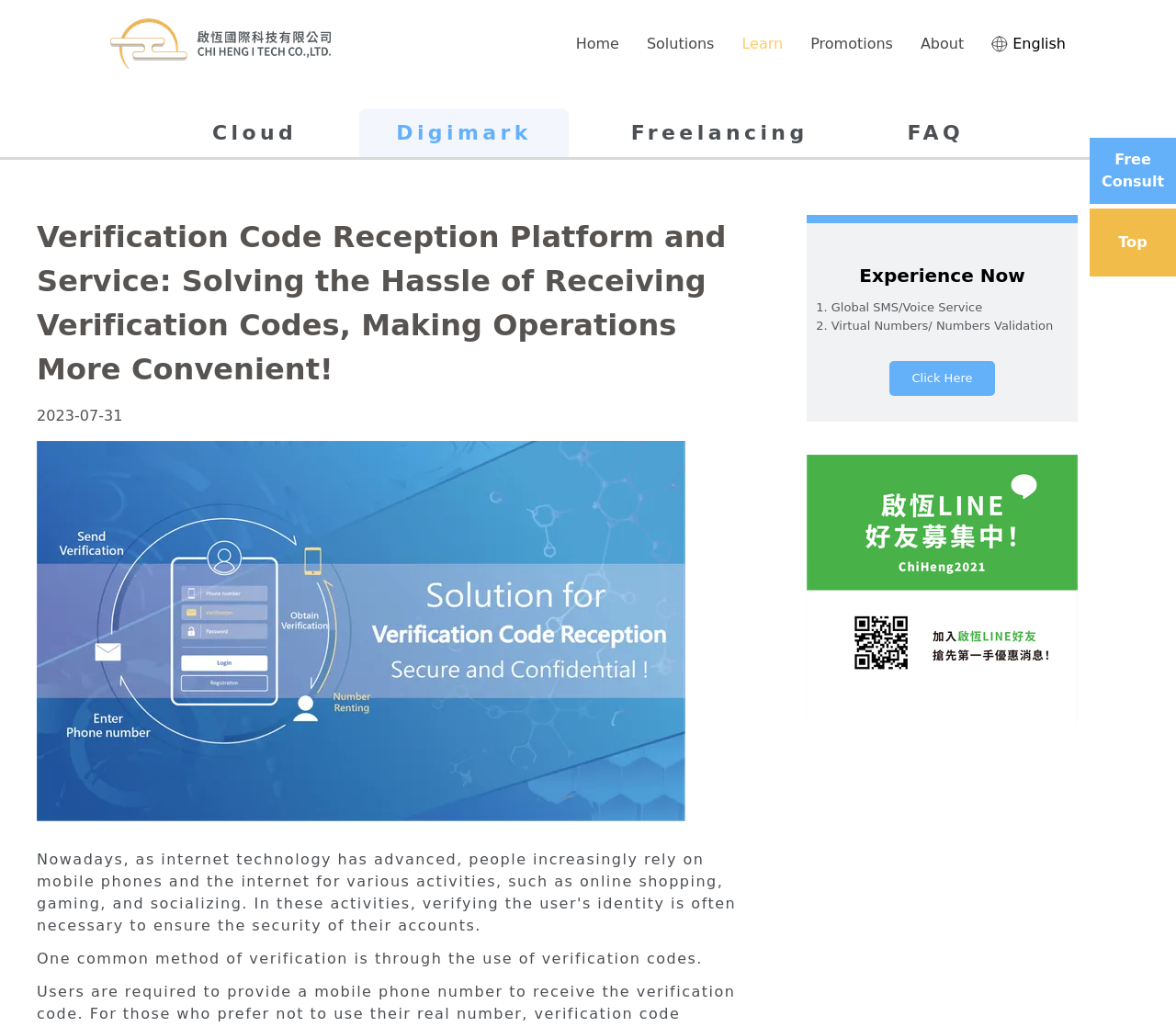Locate the bounding box of the UI element described by: "Solutions" in the given webpage screenshot.

[0.55, 0.018, 0.607, 0.067]